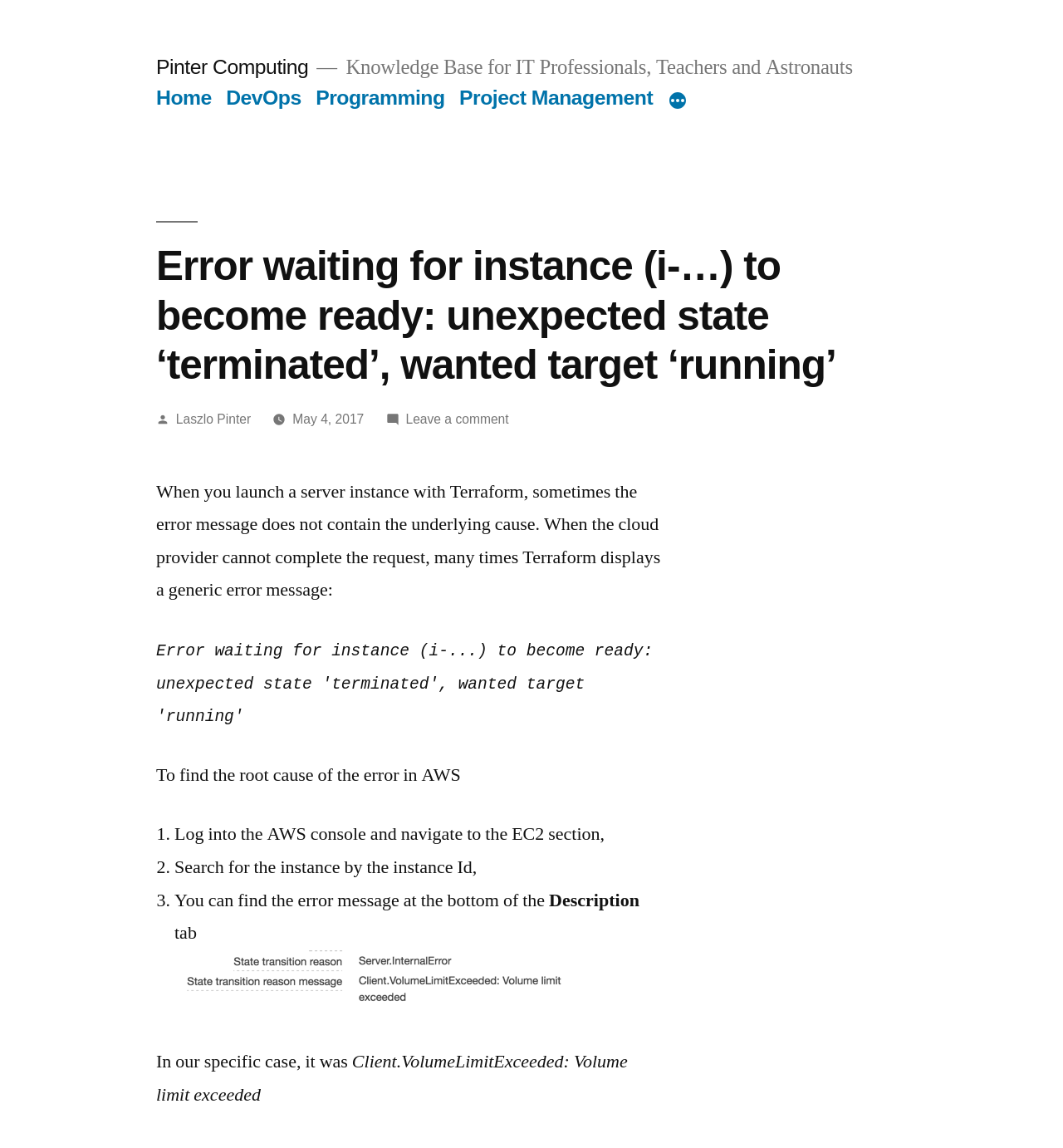Determine the bounding box coordinates of the clickable element to achieve the following action: 'Click on the 'DevOps' link'. Provide the coordinates as four float values between 0 and 1, formatted as [left, top, right, bottom].

[0.213, 0.076, 0.283, 0.095]